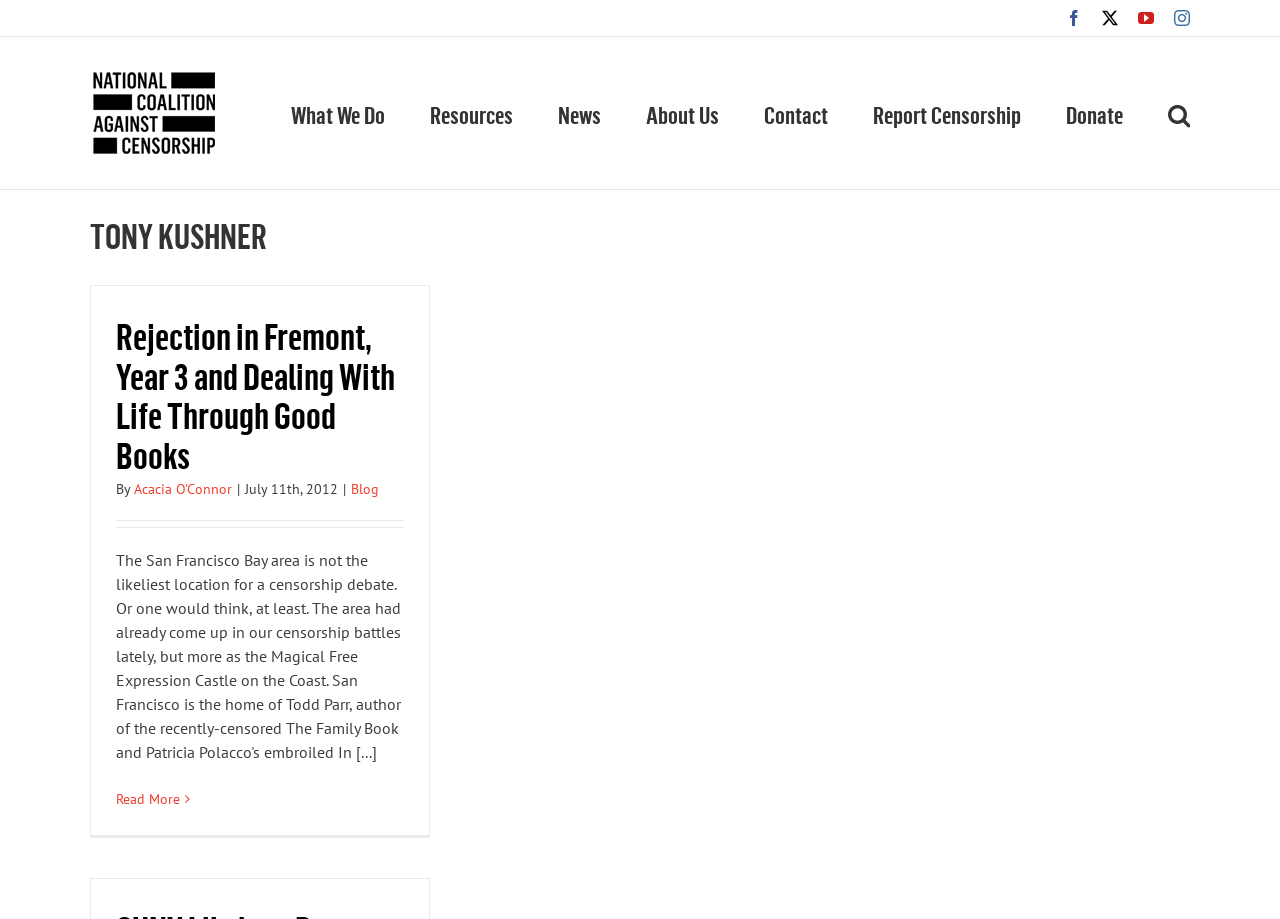What is the date of the article?
Provide an in-depth and detailed explanation in response to the question.

The question asks for the date of the article. By looking at the webpage, we can see that the article has a date mentioned below the title, which is 'July 11th, 2012'. Therefore, the date of the article is July 11th, 2012.